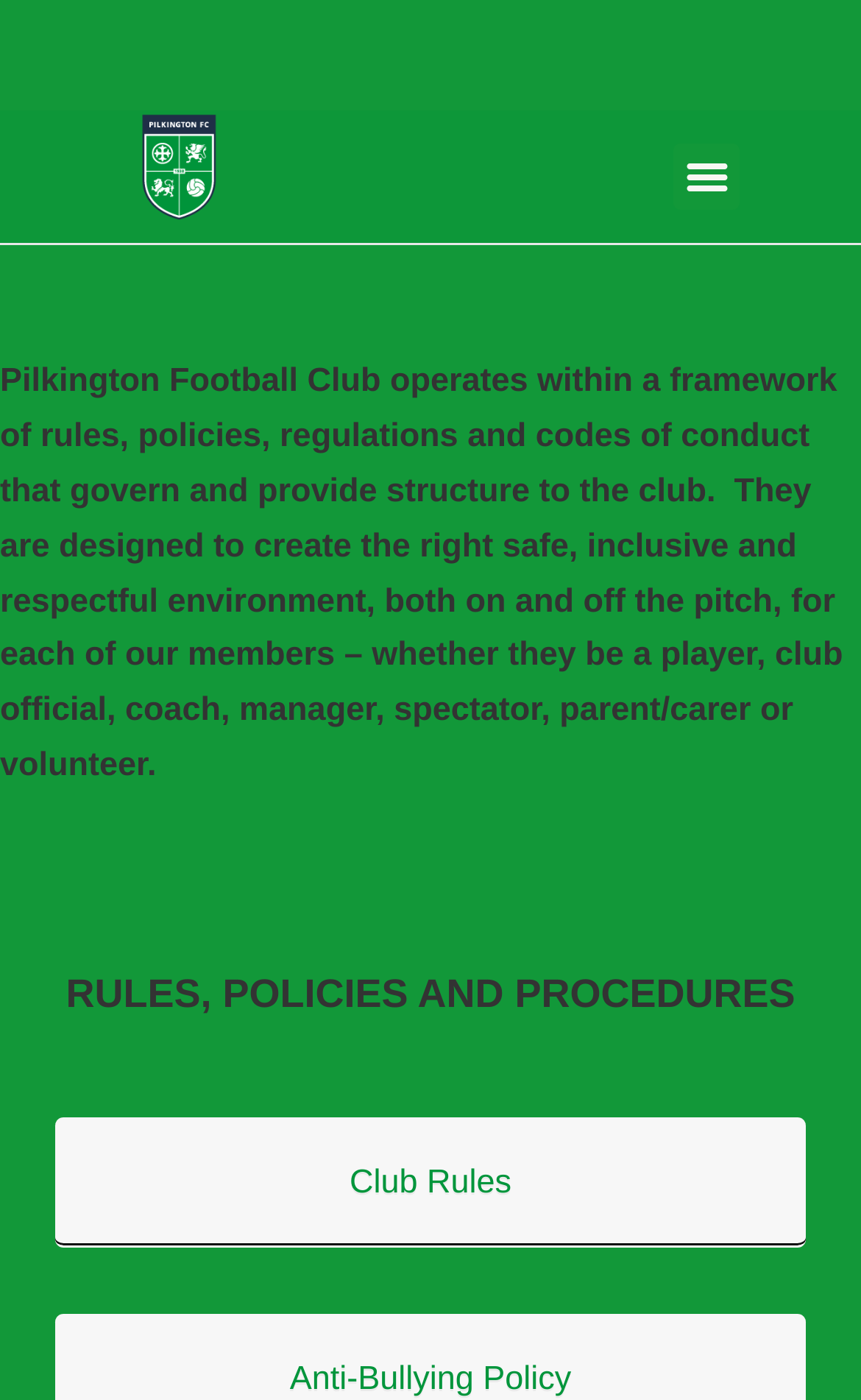Given the element description "Menu" in the screenshot, predict the bounding box coordinates of that UI element.

[0.783, 0.103, 0.86, 0.15]